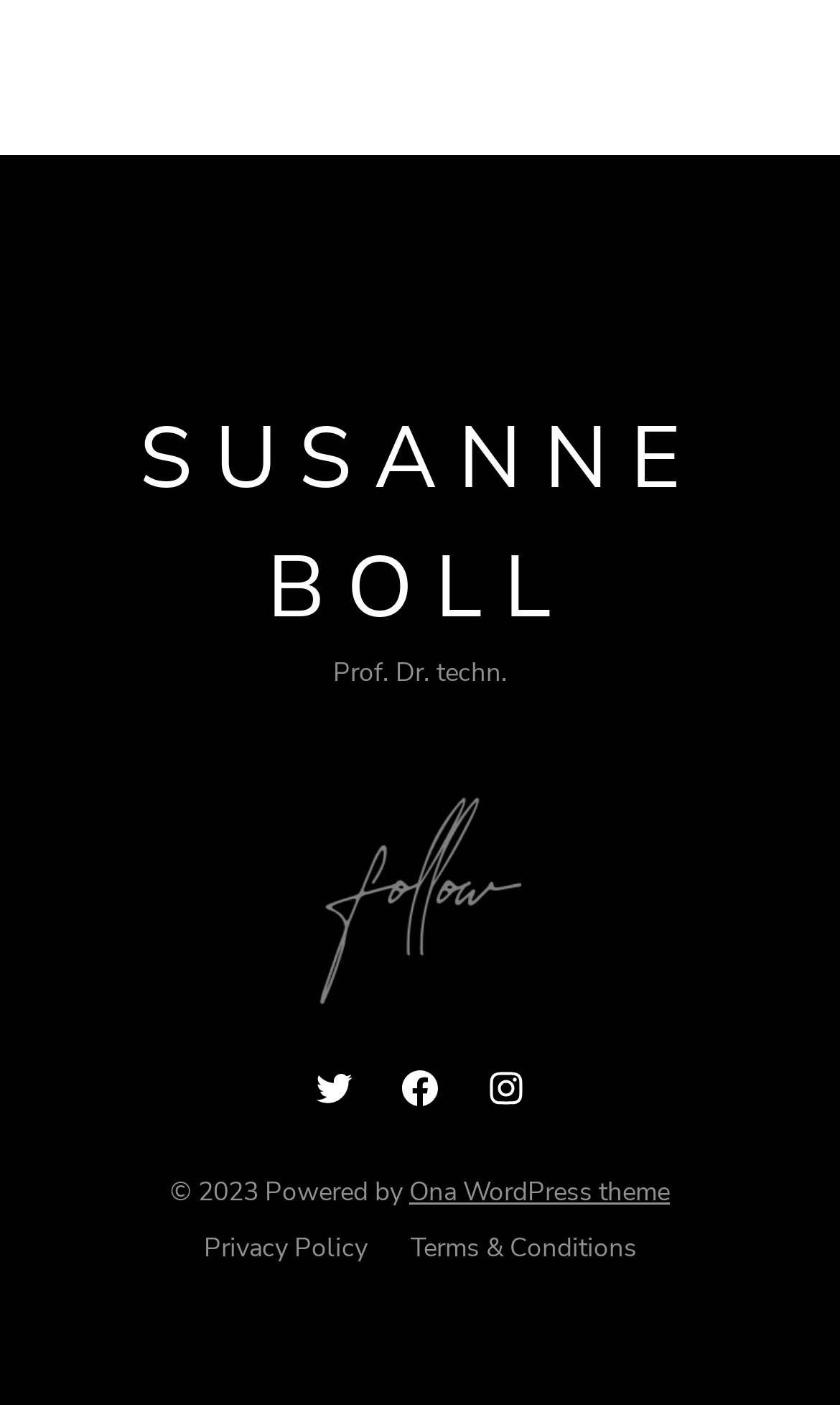How many links are there in the footer?
Look at the image and provide a short answer using one word or a phrase.

3